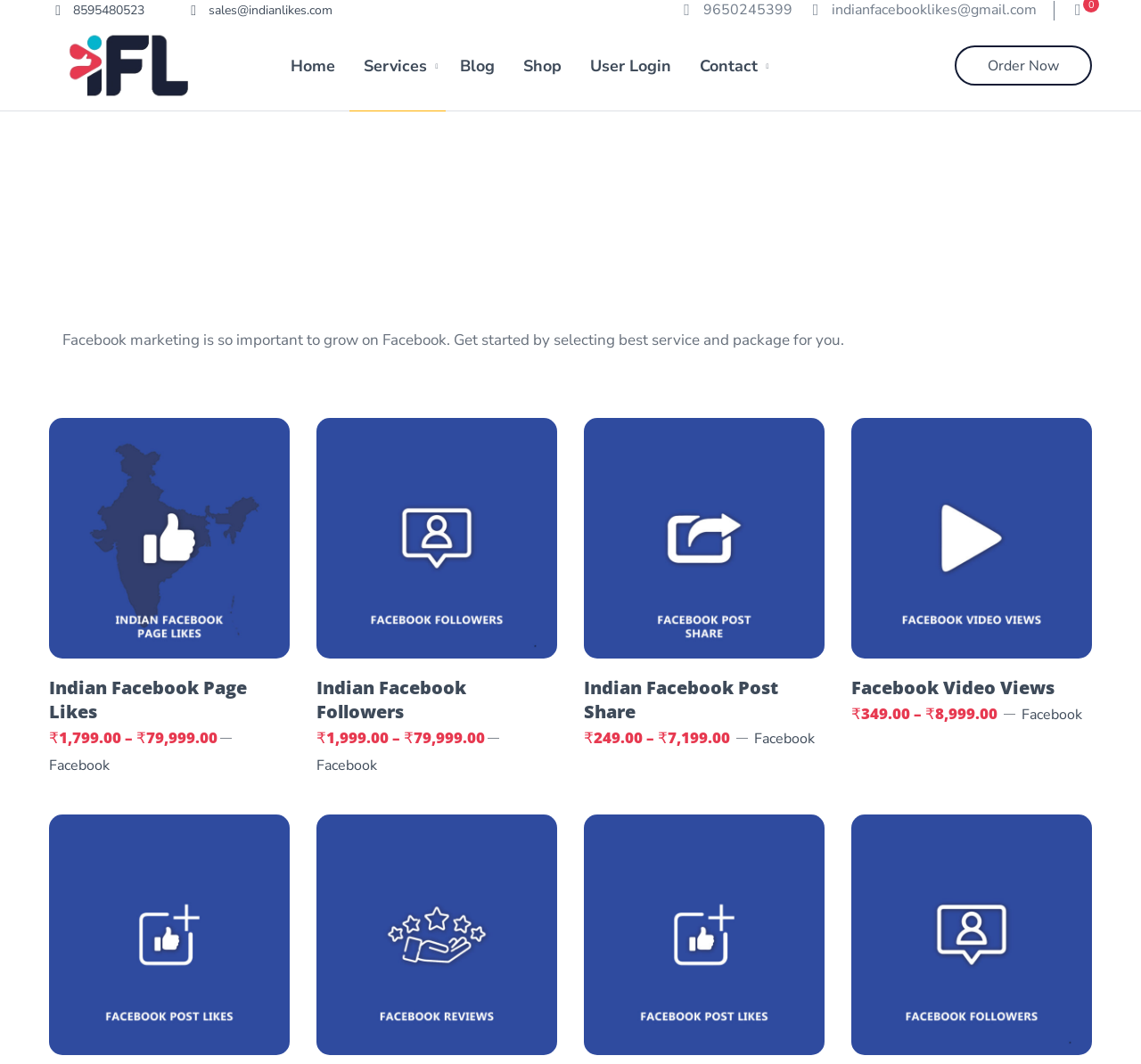Please determine the bounding box coordinates of the clickable area required to carry out the following instruction: "Select options for 'Indian Facebook Page Likes'". The coordinates must be four float numbers between 0 and 1, represented as [left, top, right, bottom].

[0.082, 0.581, 0.214, 0.619]